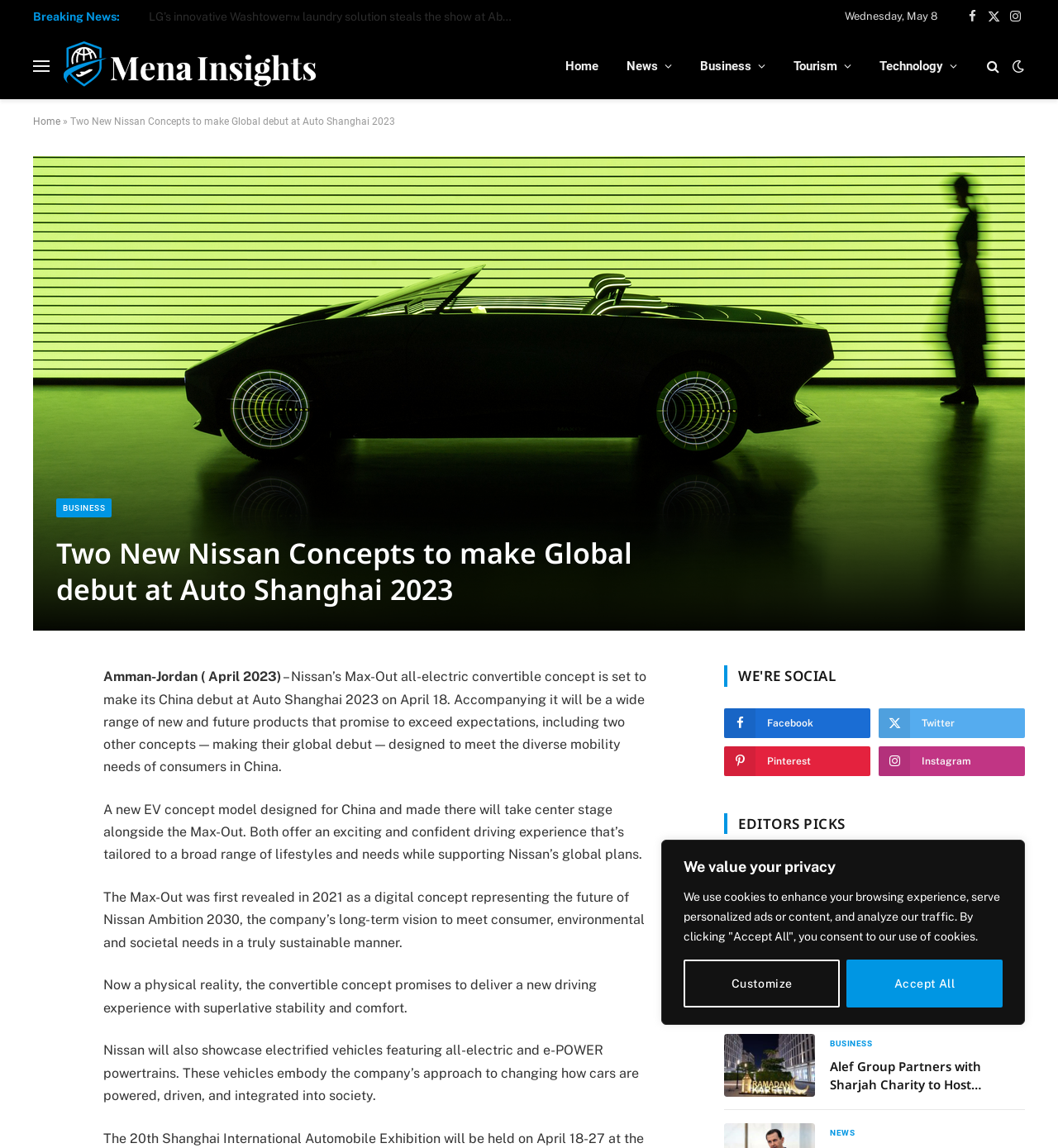What is the name of the concept model designed for China?
Examine the image and provide an in-depth answer to the question.

The answer cannot be found directly on the webpage, as the article only mentions that a new EV concept model designed for China and made there will take center stage alongside the Max-Out, but does not specify the name of the model.